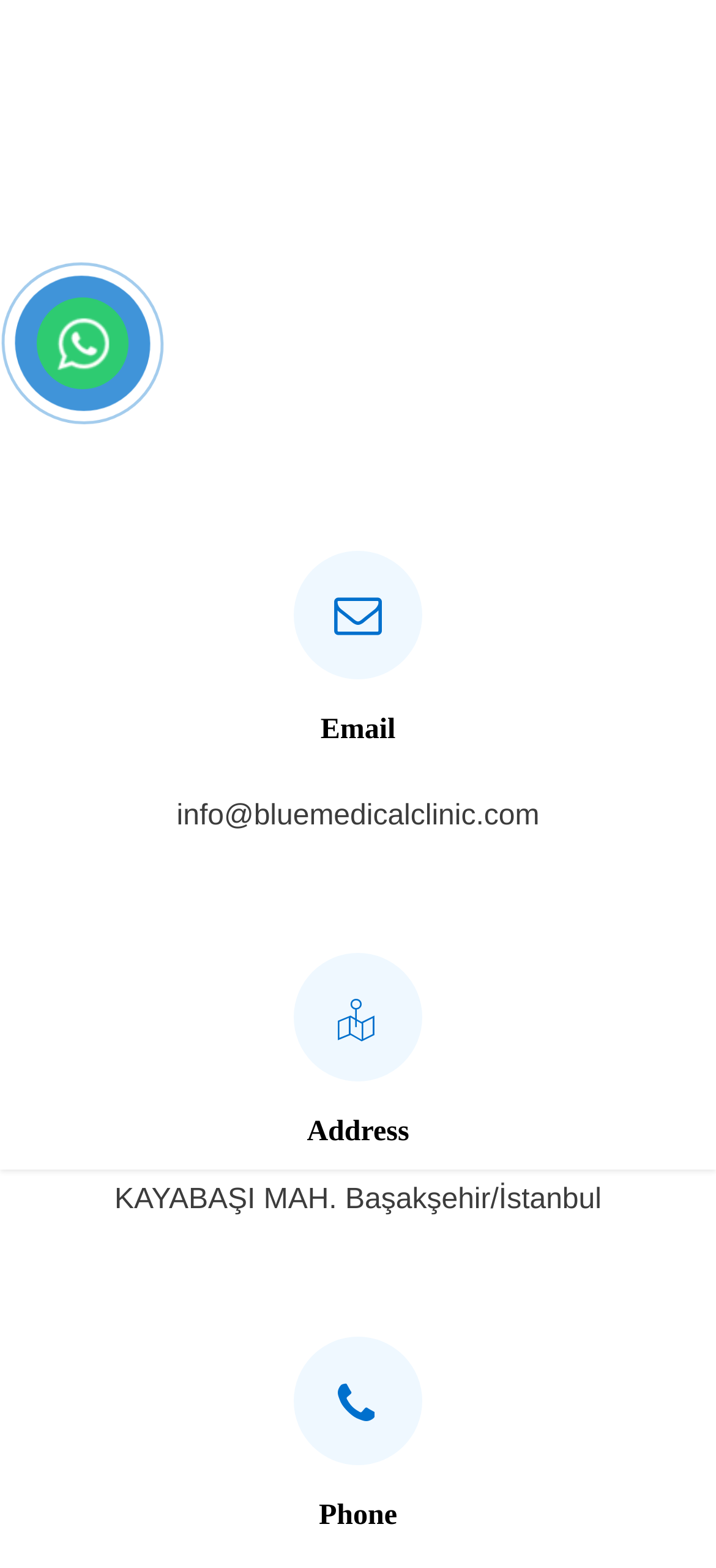Find the bounding box coordinates for the UI element whose description is: "dentistry in Turkey". The coordinates should be four float numbers between 0 and 1, in the format [left, top, right, bottom].

[0.108, 0.054, 0.381, 0.079]